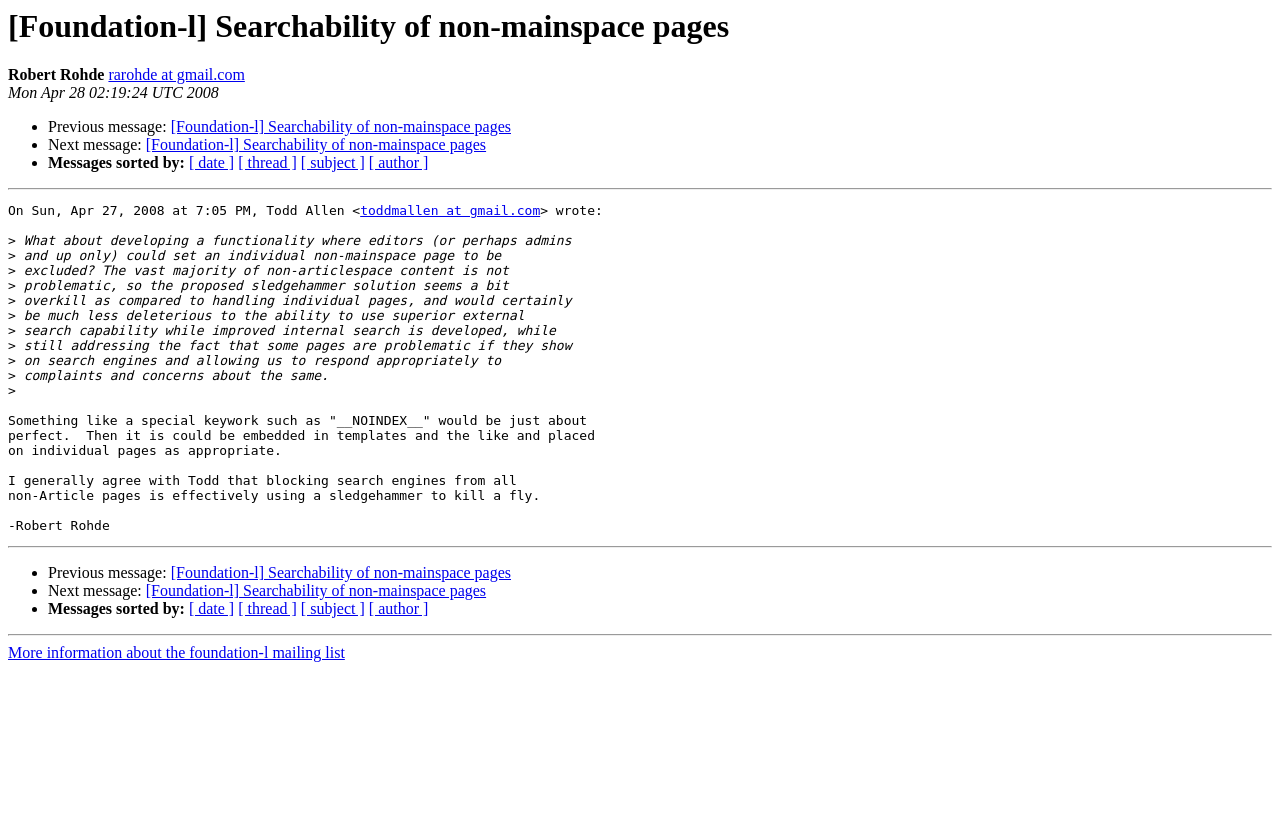Please mark the bounding box coordinates of the area that should be clicked to carry out the instruction: "Get more information about the foundation-l mailing list".

[0.006, 0.787, 0.269, 0.808]